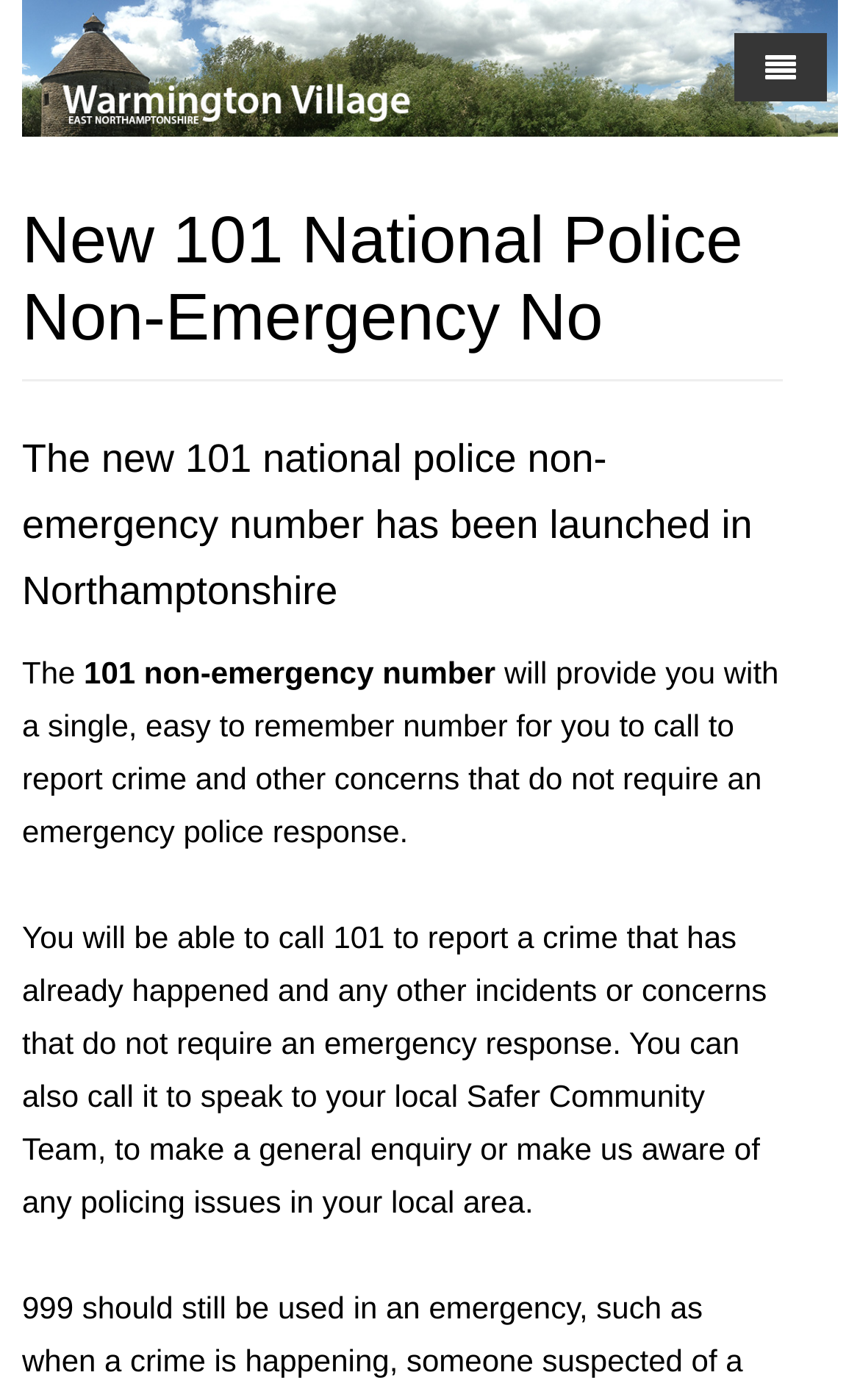What is the location related to the police non-emergency number?
Analyze the screenshot and provide a detailed answer to the question.

The location related to the police non-emergency number is Northamptonshire, as mentioned in the text 'The new 101 national police non-emergency number has been launched in Northamptonshire'.